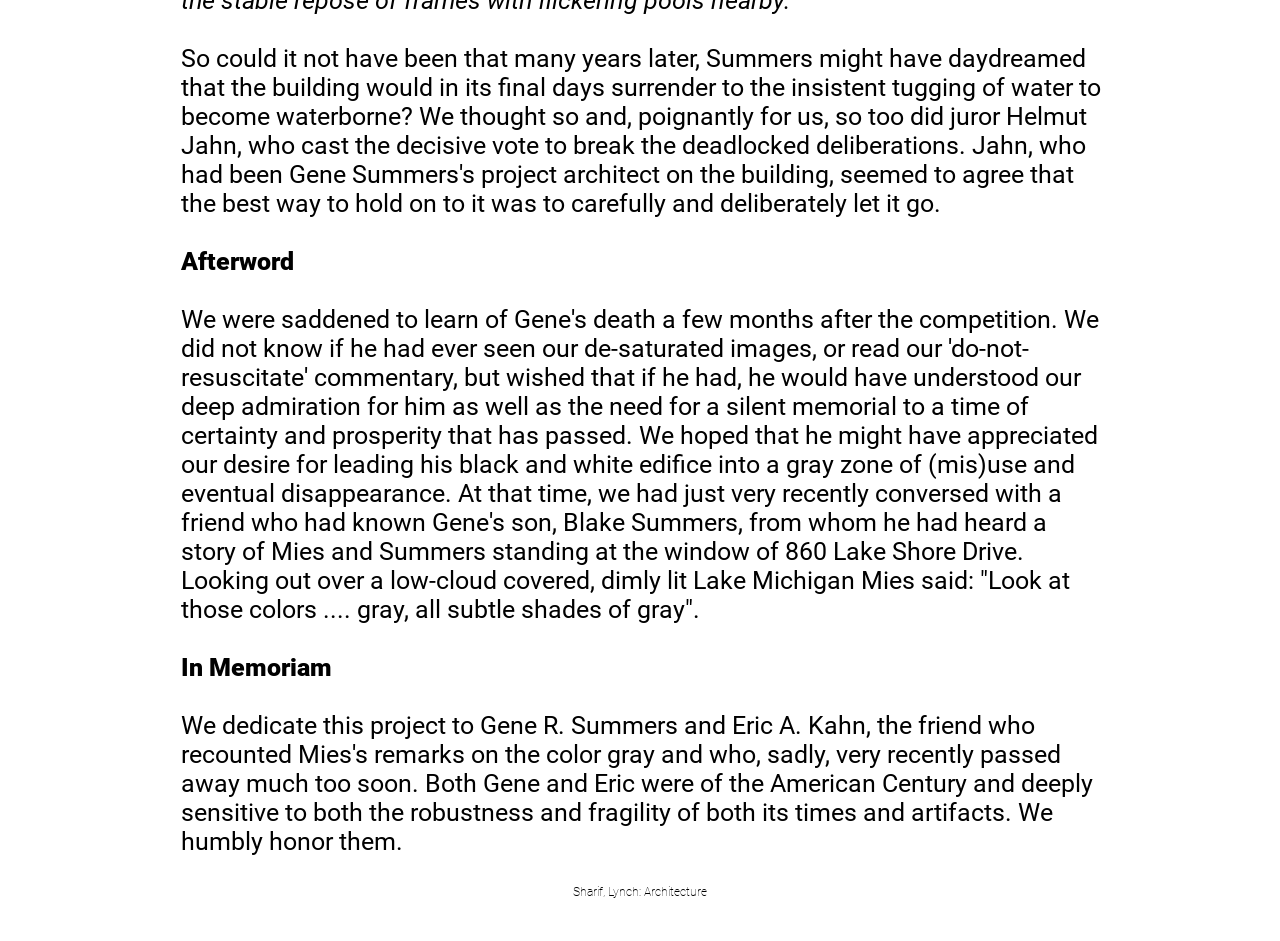What is the name of the architecture firm?
We need a detailed and exhaustive answer to the question. Please elaborate.

The name of the architecture firm can be found at the bottom of the webpage, where it says 'Sharif, Lynch: Architecture'.